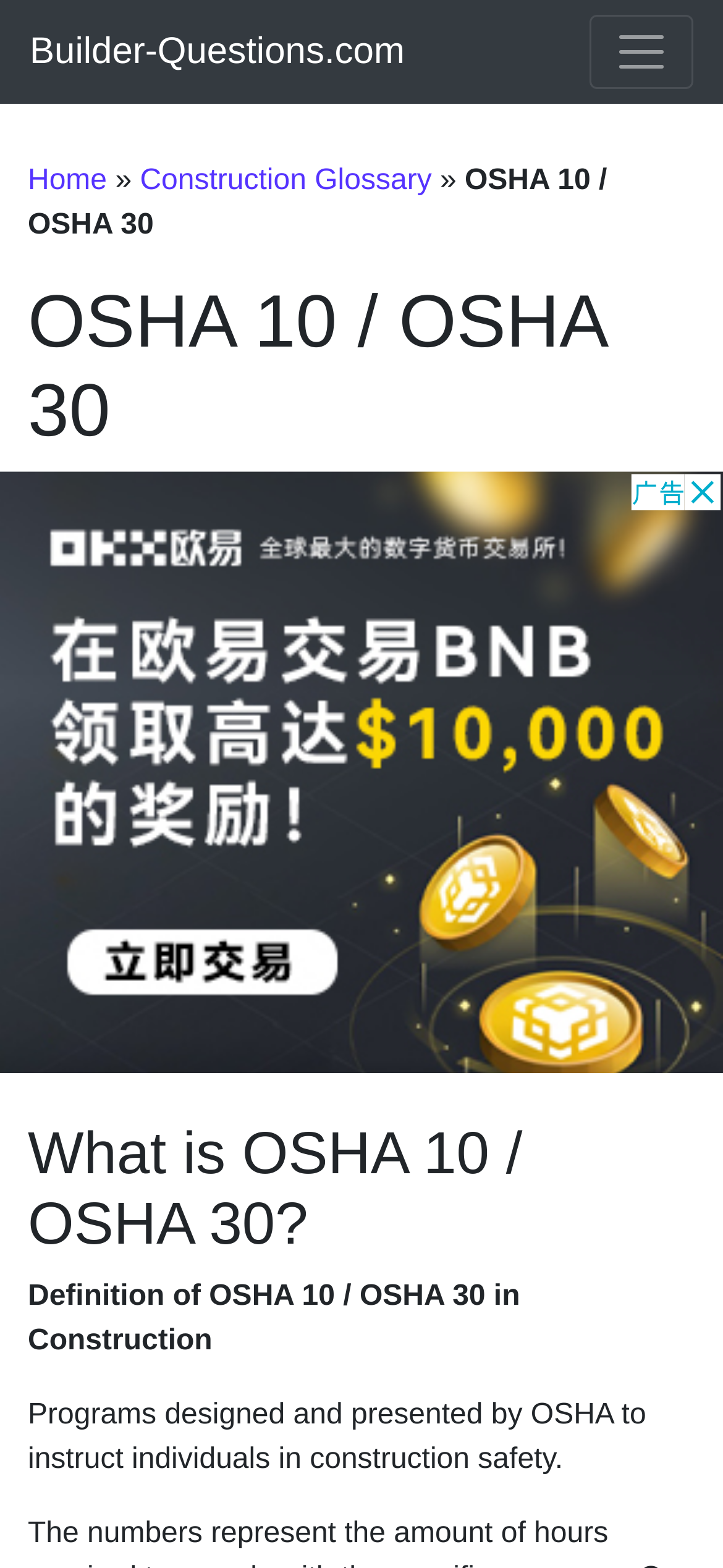How many navigation links are there in the header?
Please answer the question as detailed as possible based on the image.

In the header section, there are three navigation links: 'Home', '»', and 'Construction Glossary'. The '»' is not a link itself, but a separator between 'Home' and 'Construction Glossary'.